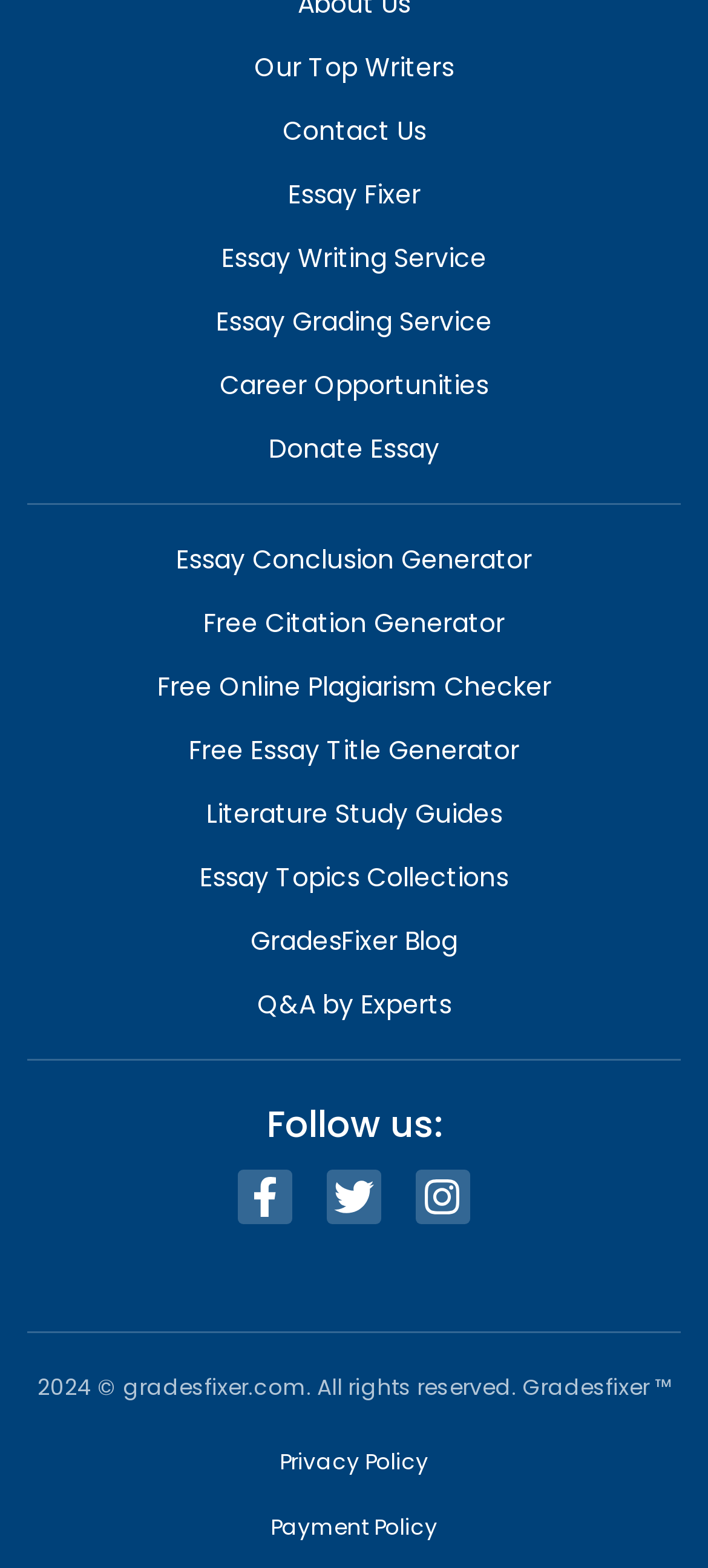Identify the bounding box coordinates of the region that needs to be clicked to carry out this instruction: "Check Essay Grading Service". Provide these coordinates as four float numbers ranging from 0 to 1, i.e., [left, top, right, bottom].

[0.305, 0.193, 0.695, 0.217]